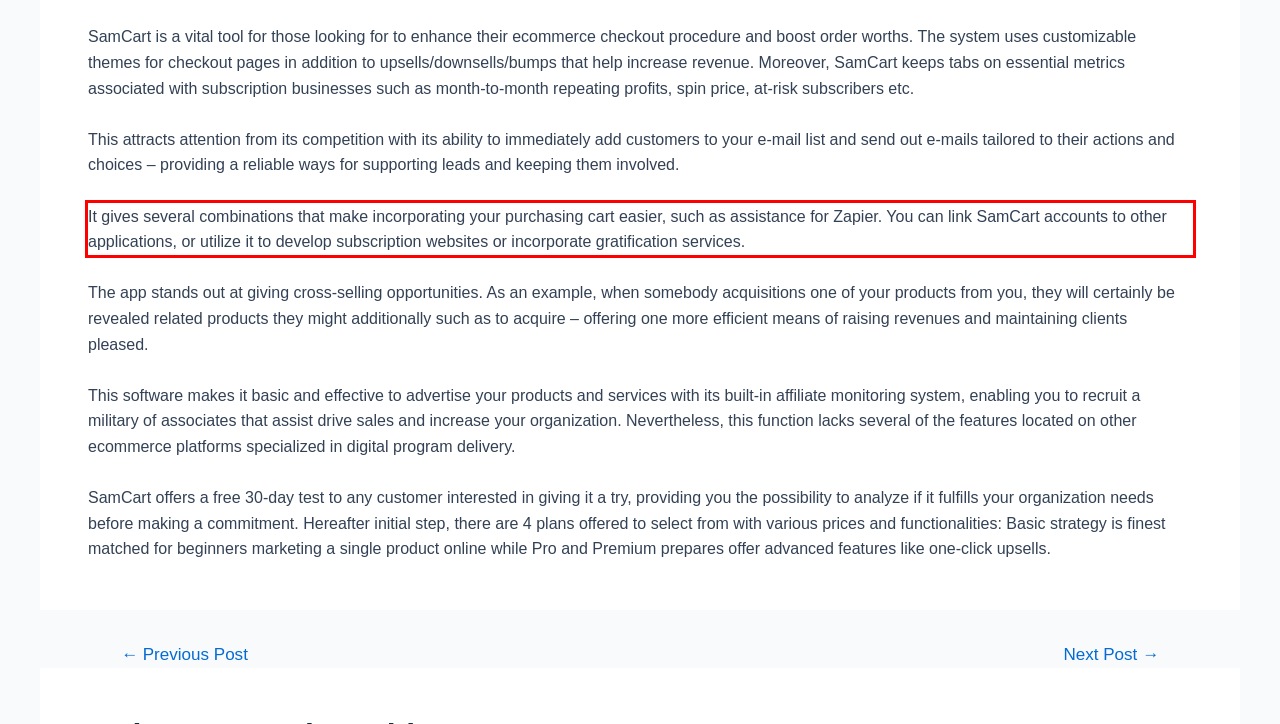Look at the webpage screenshot and recognize the text inside the red bounding box.

It gives several combinations that make incorporating your purchasing cart easier, such as assistance for Zapier. You can link SamCart accounts to other applications, or utilize it to develop subscription websites or incorporate gratification services.